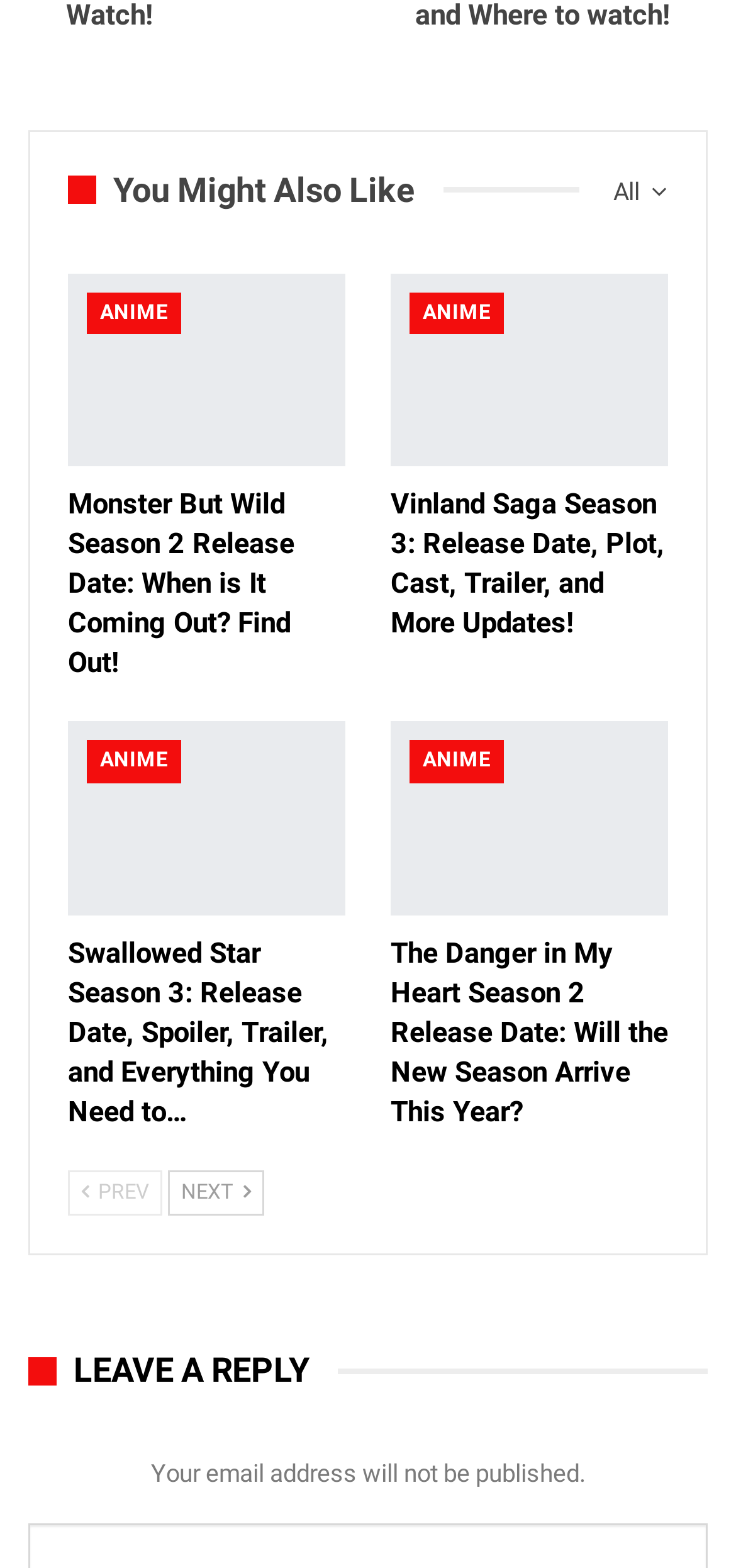Given the webpage screenshot, identify the bounding box of the UI element that matches this description: "You might also like".

[0.092, 0.11, 0.603, 0.133]